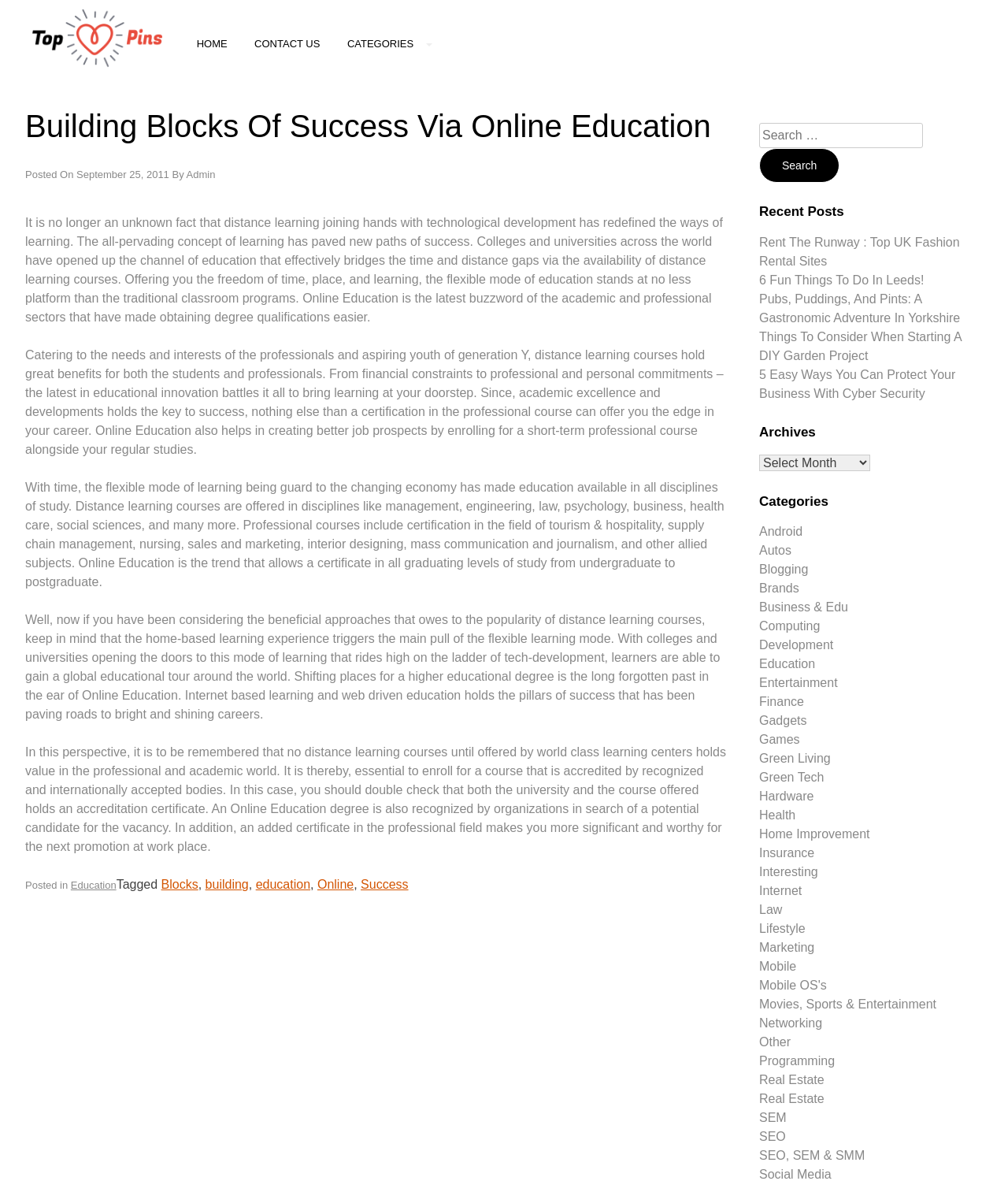Identify the bounding box of the UI element described as follows: "Green Living". Provide the coordinates as four float numbers in the range of 0 to 1 [left, top, right, bottom].

[0.753, 0.637, 0.824, 0.648]